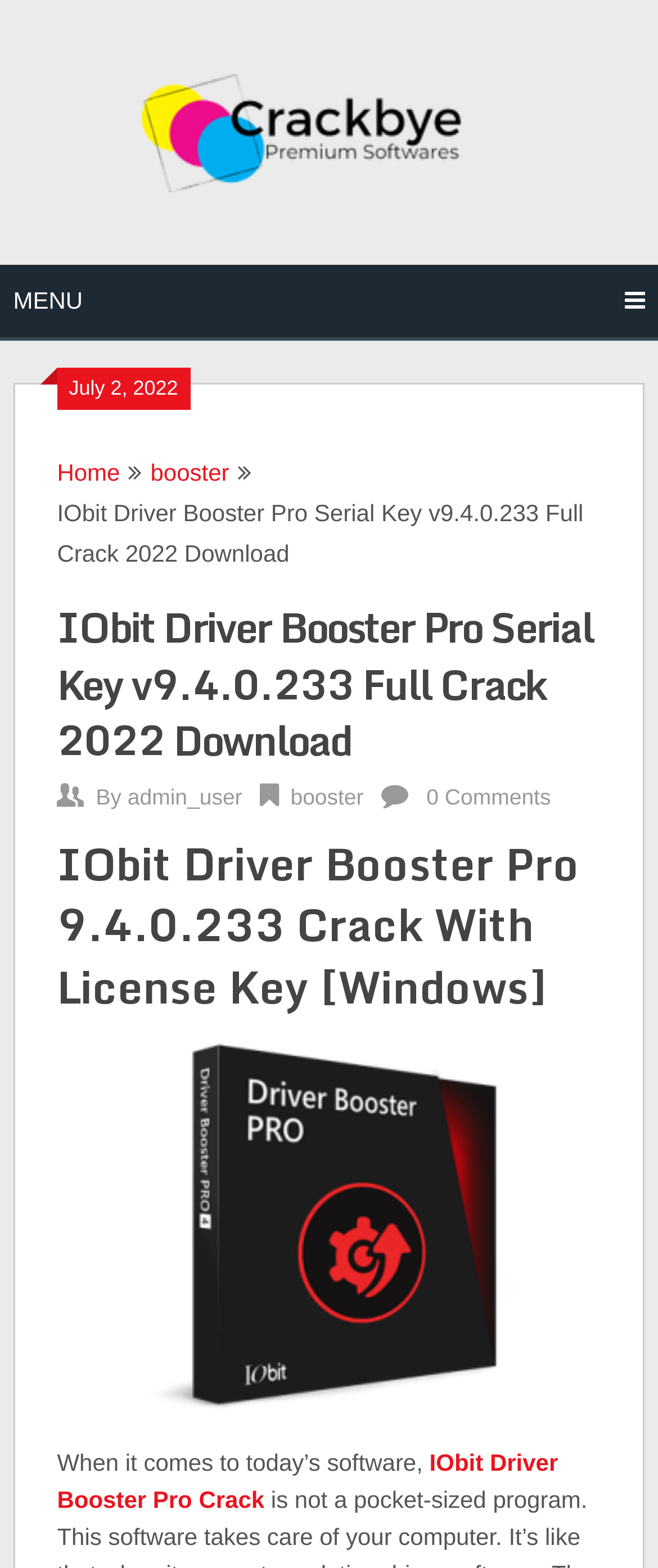Locate the bounding box for the described UI element: "0 Comments". Ensure the coordinates are four float numbers between 0 and 1, formatted as [left, top, right, bottom].

[0.648, 0.5, 0.837, 0.516]